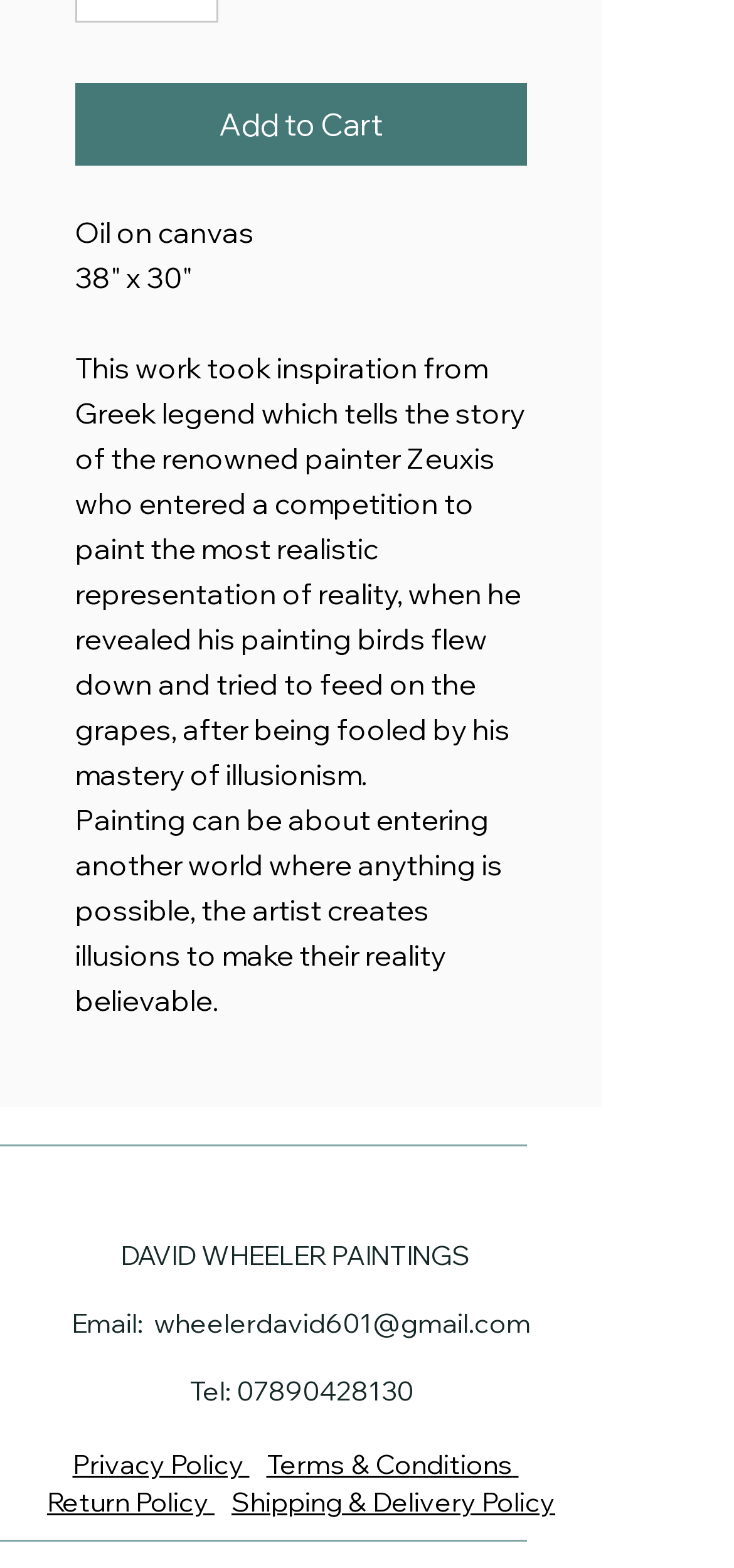Provide the bounding box coordinates for the area that should be clicked to complete the instruction: "Click the 'Add to Cart' button".

[0.103, 0.053, 0.718, 0.106]